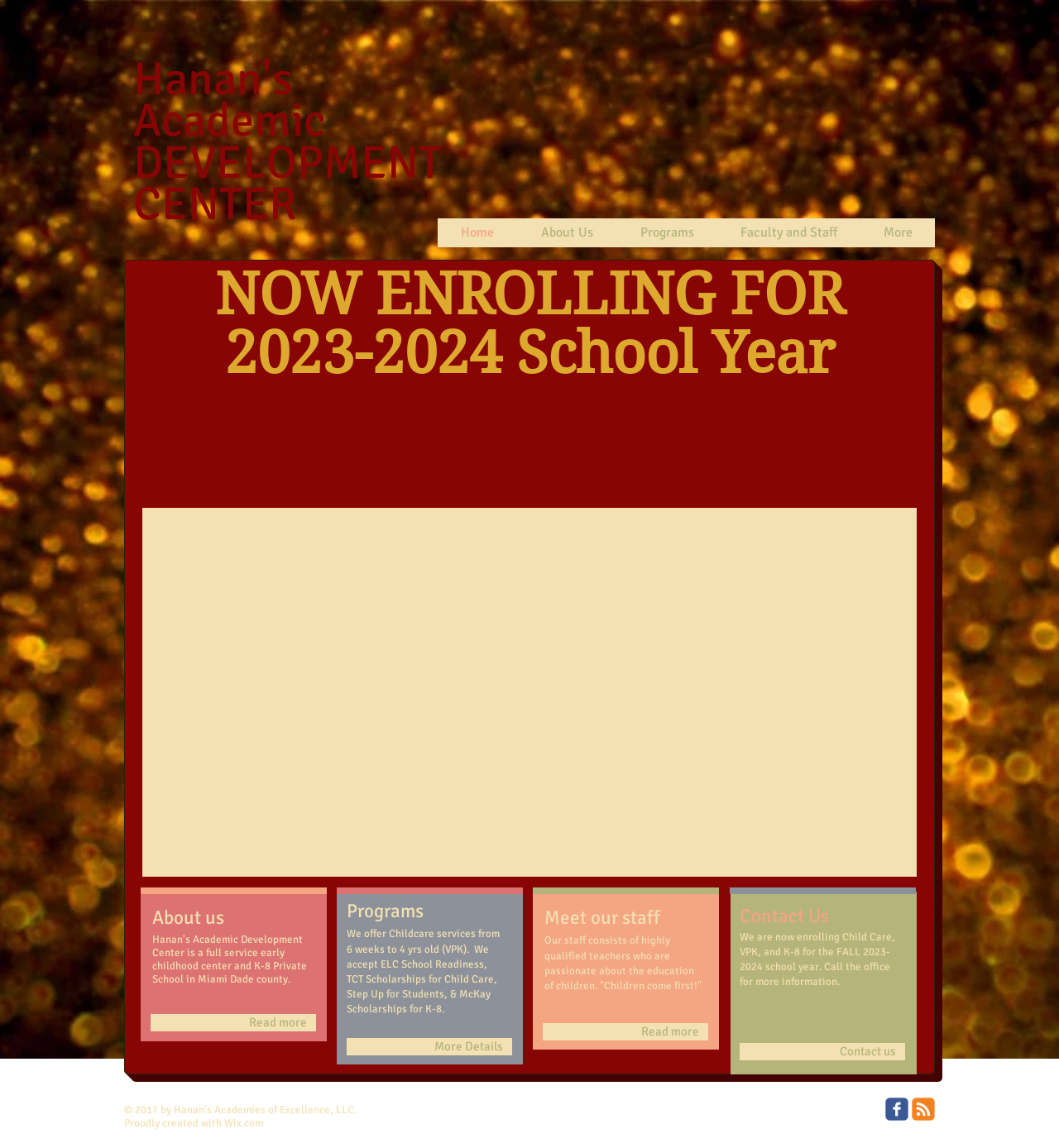Indicate the bounding box coordinates of the element that needs to be clicked to satisfy the following instruction: "Click on the 'Home' link". The coordinates should be four float numbers between 0 and 1, i.e., [left, top, right, bottom].

[0.413, 0.19, 0.488, 0.215]